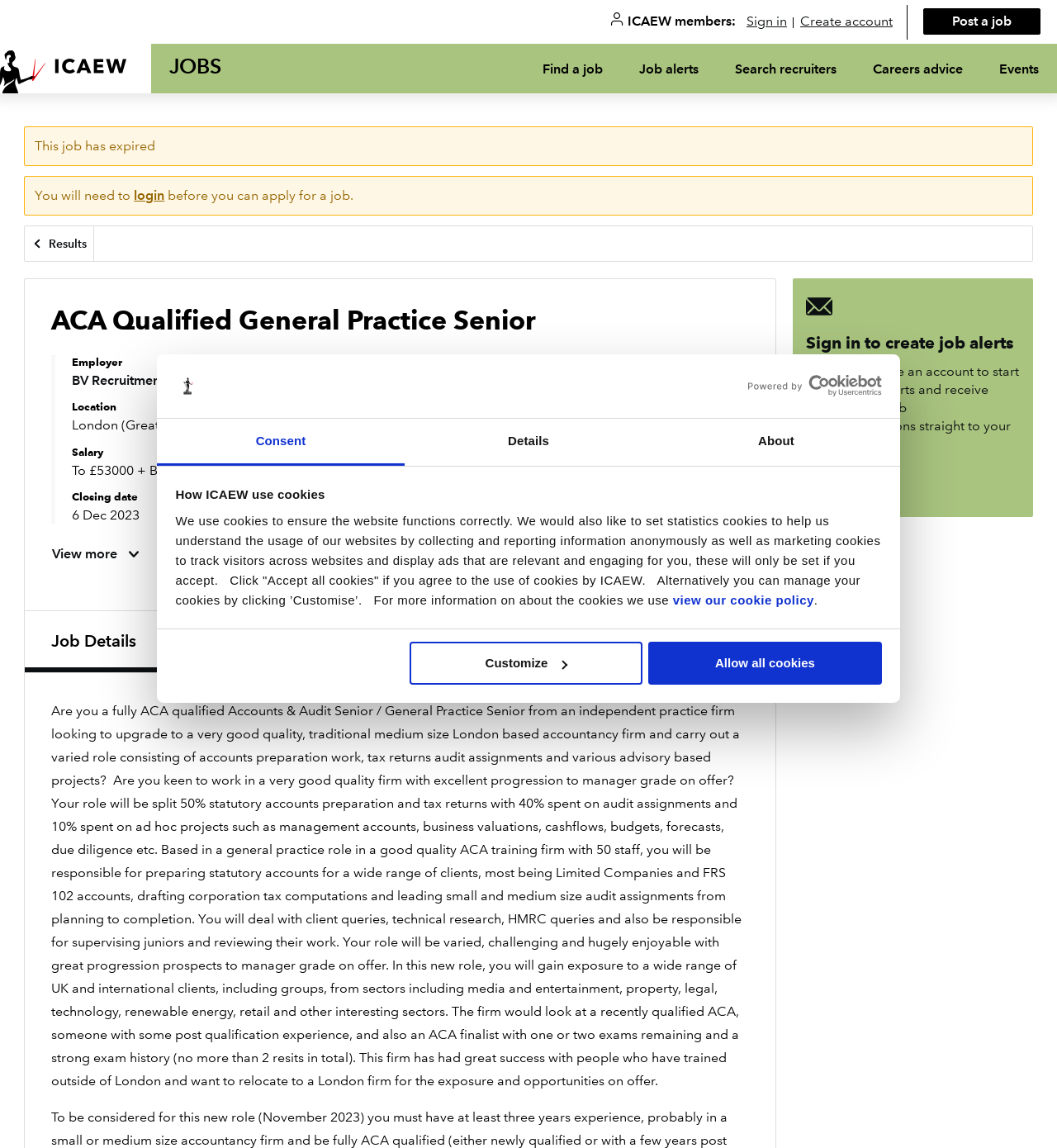Who is the employer of the job posting?
Answer the question with a single word or phrase derived from the image.

BV Recruitment Ltd